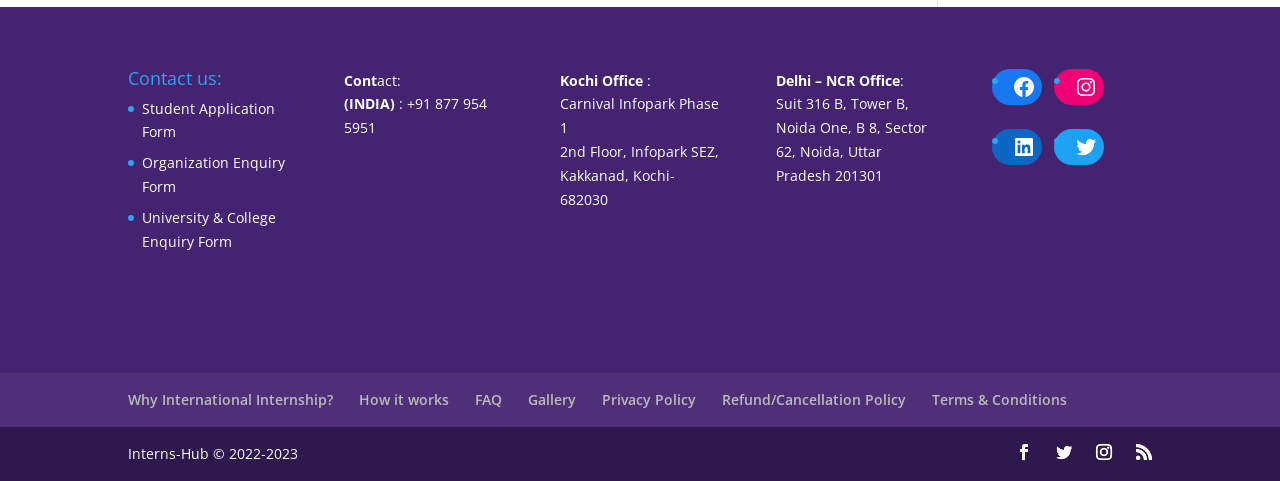Please determine the bounding box coordinates for the element that should be clicked to follow these instructions: "Click on Student Application Form".

[0.111, 0.205, 0.215, 0.294]